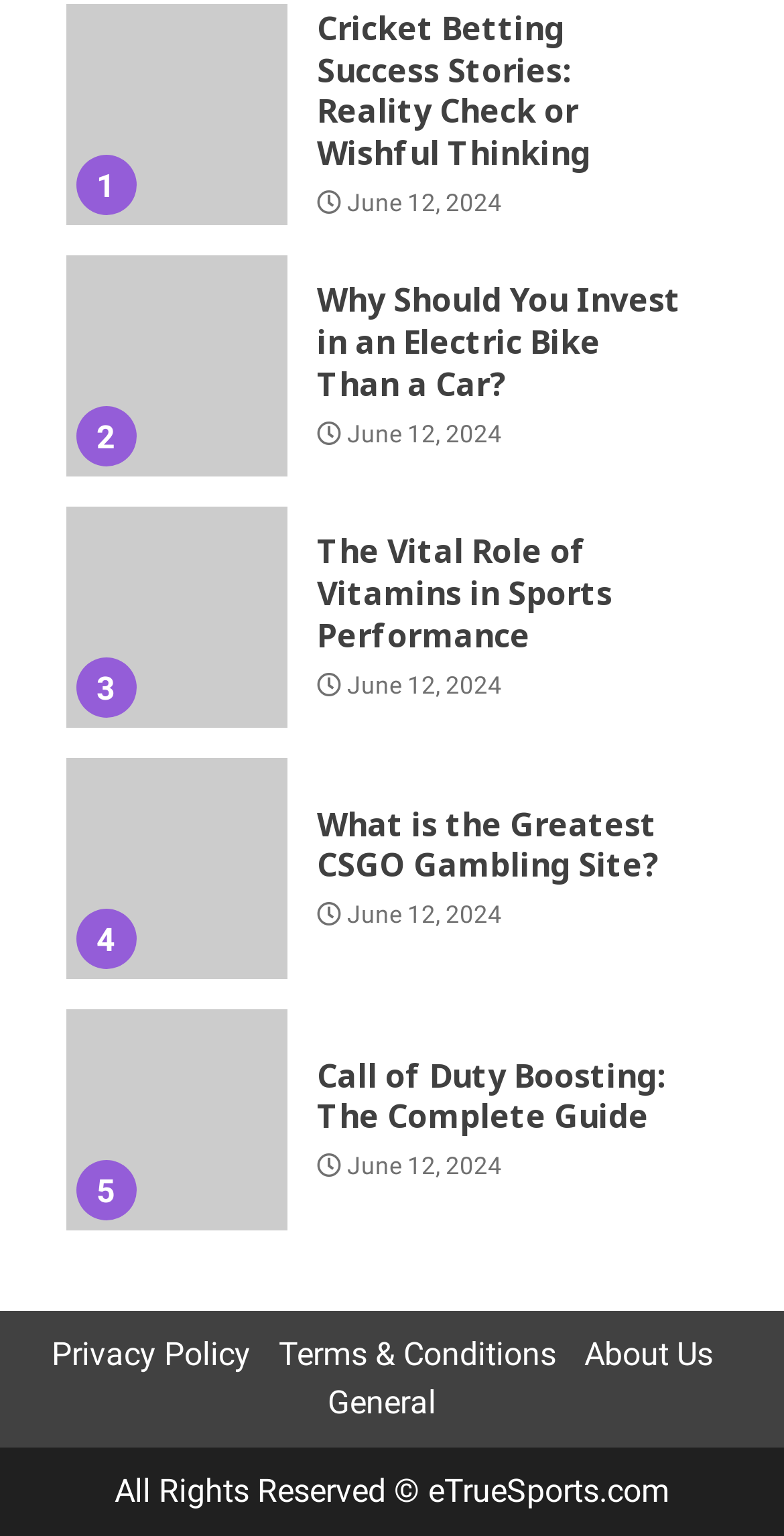Identify and provide the bounding box for the element described by: "Terms & Conditions".

[0.355, 0.869, 0.709, 0.894]